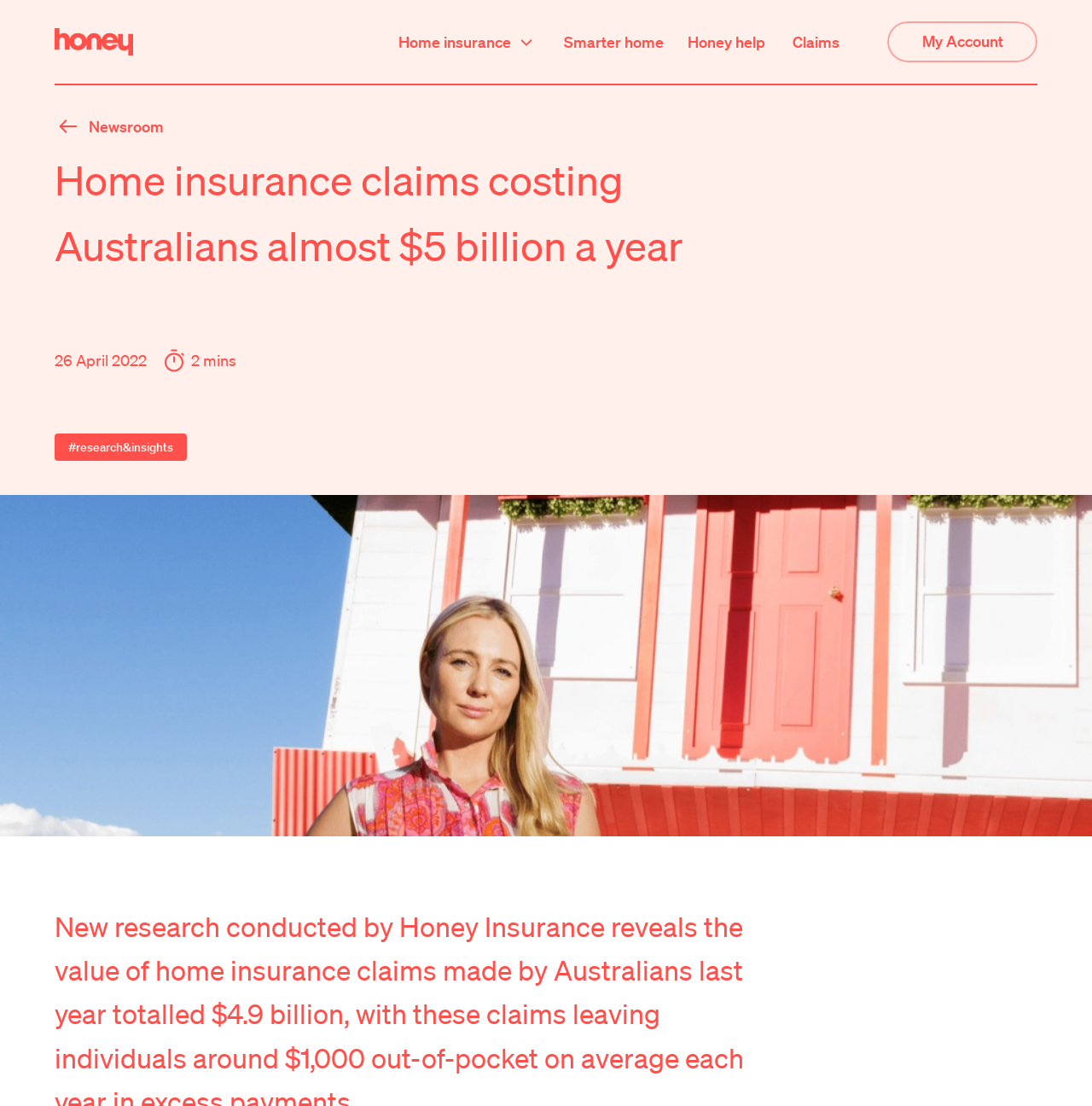What is the name of the company that issued the insurance?
Using the image, give a concise answer in the form of a single word or short phrase.

RACQ Insurance Limited